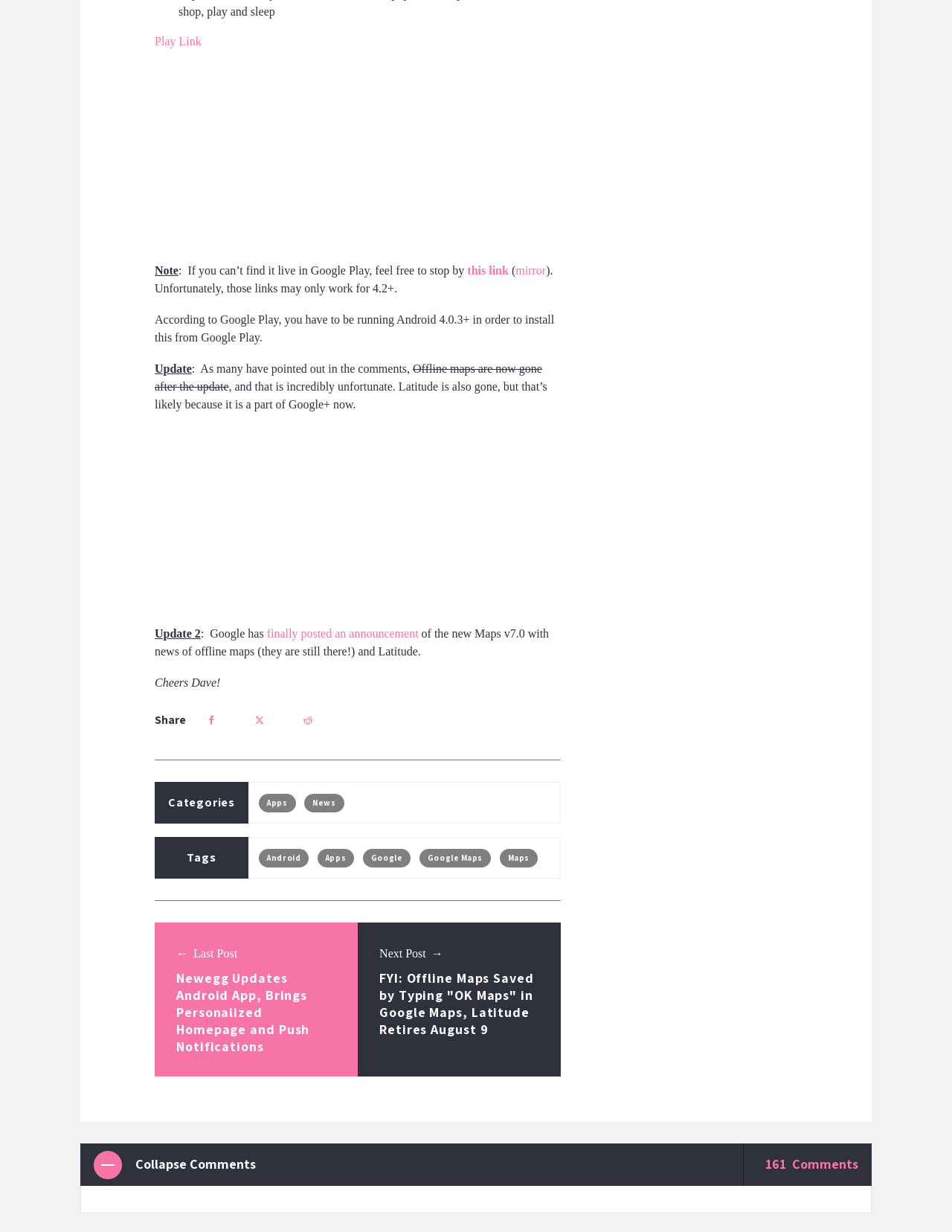Can you find the bounding box coordinates of the area I should click to execute the following instruction: "Click on the 'Play Link' button"?

[0.162, 0.028, 0.211, 0.039]